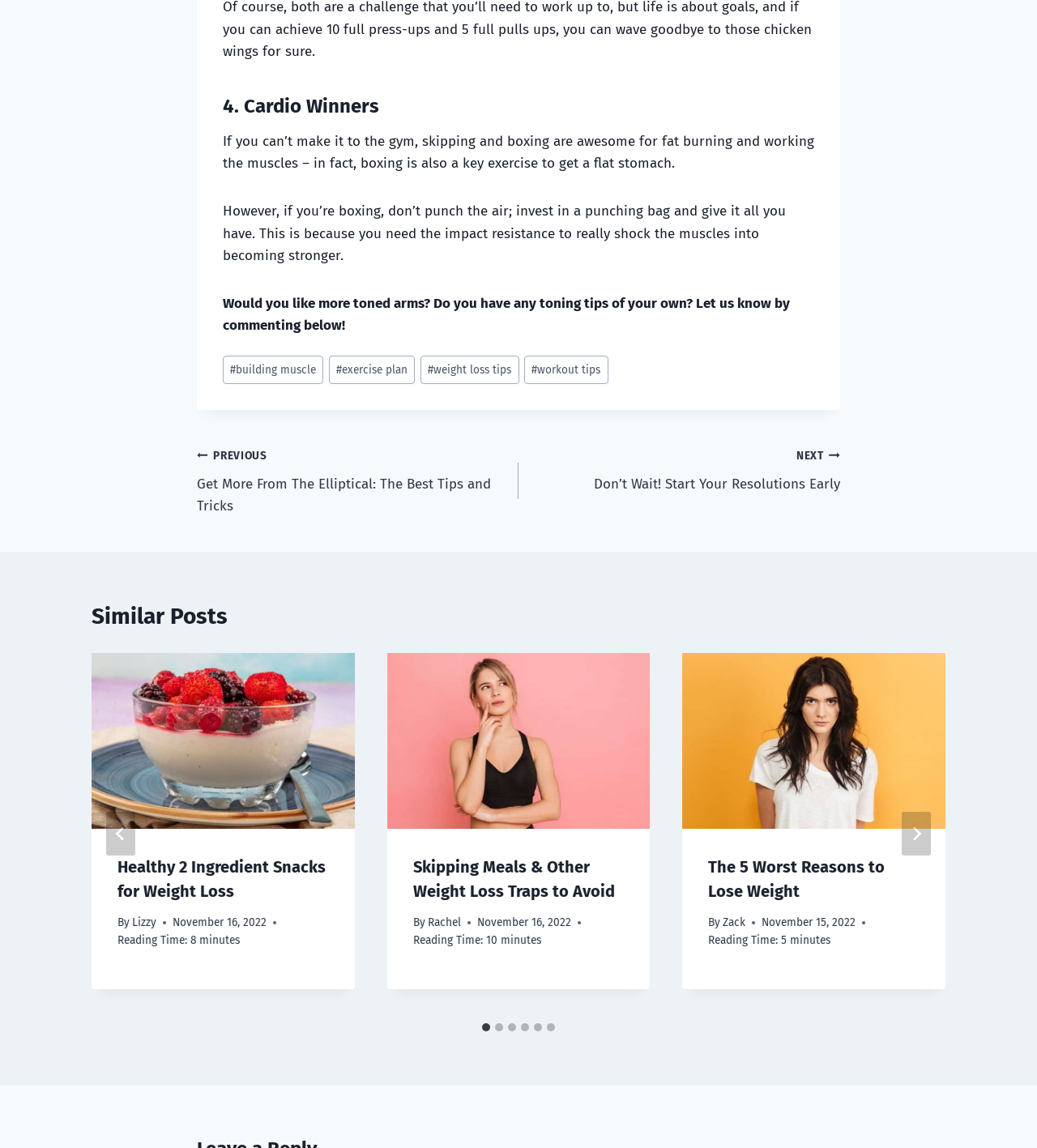Provide the bounding box coordinates for the UI element that is described as: "#weight loss tips".

[0.406, 0.31, 0.5, 0.334]